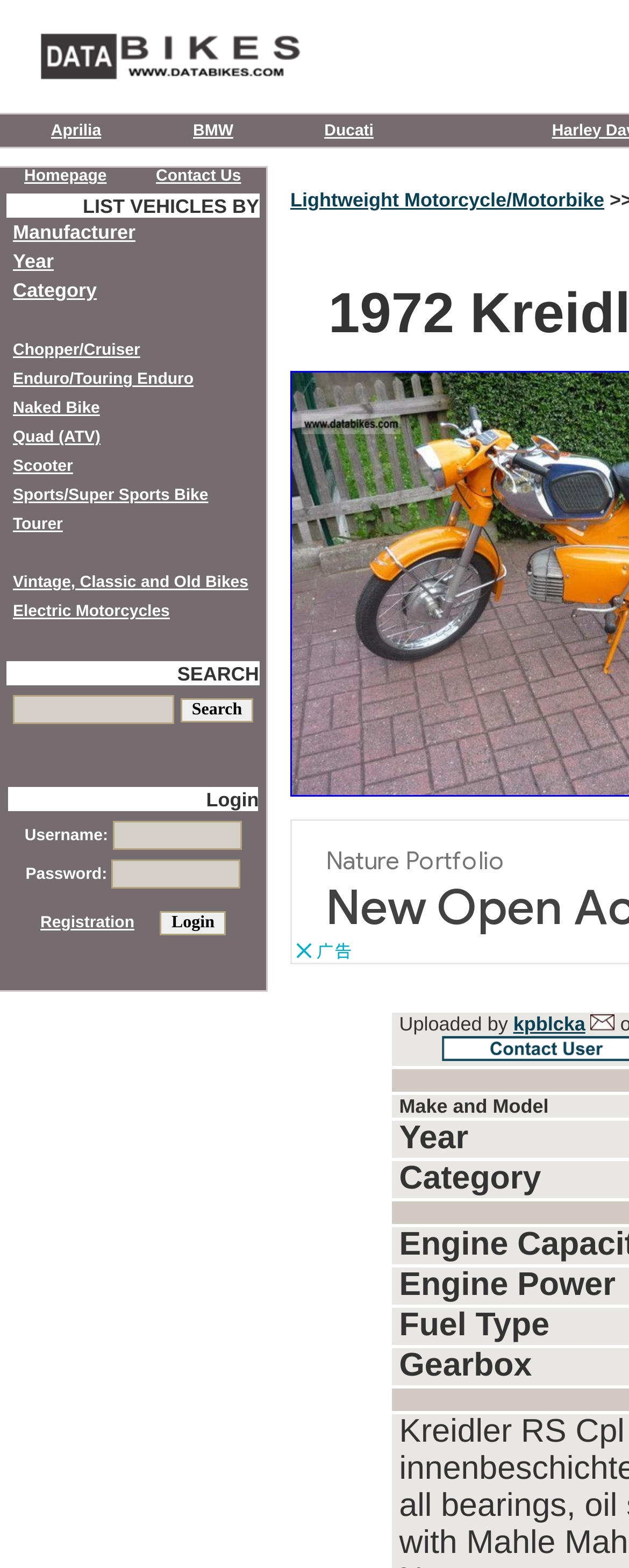What is the year of the motorcycle model on this page?
From the image, provide a succinct answer in one word or a short phrase.

1972